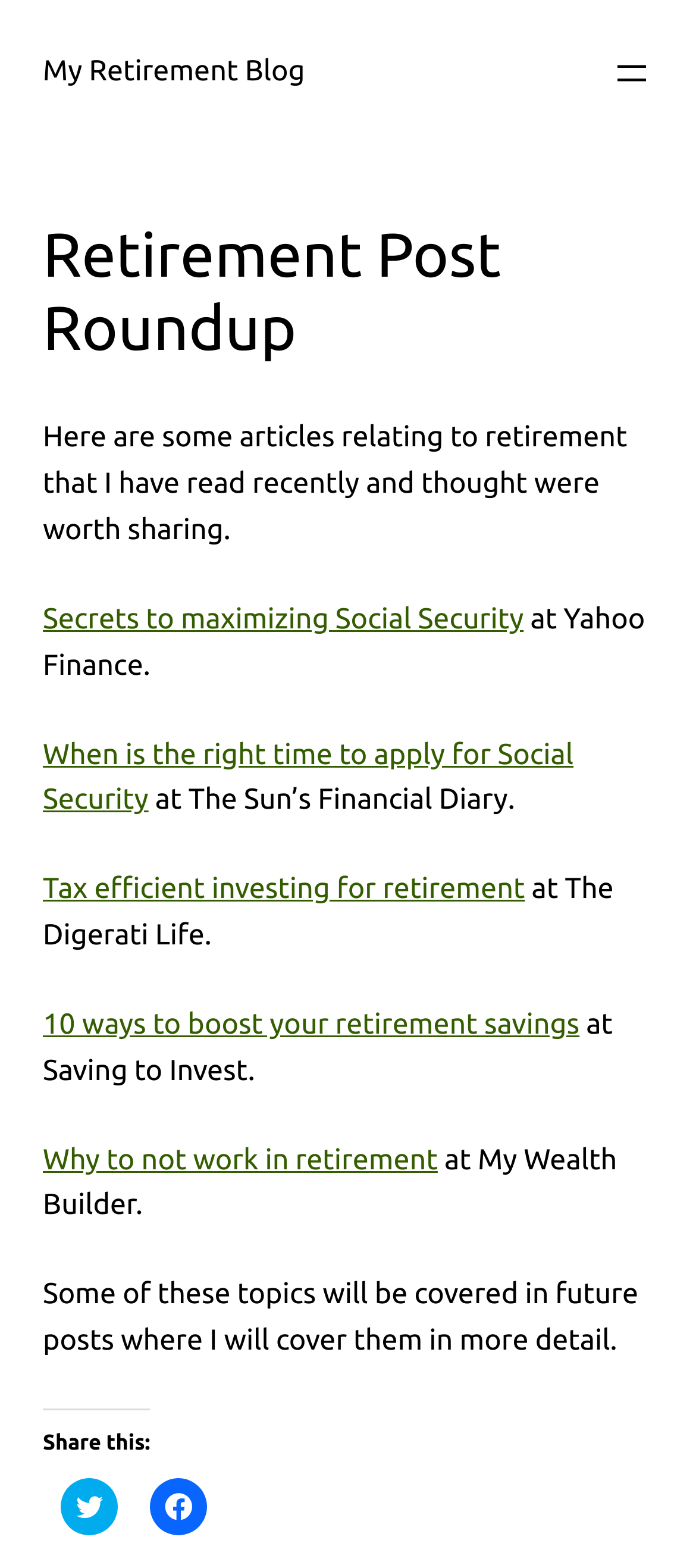Given the element description: "My Retirement Blog", predict the bounding box coordinates of this UI element. The coordinates must be four float numbers between 0 and 1, given as [left, top, right, bottom].

[0.062, 0.036, 0.438, 0.056]